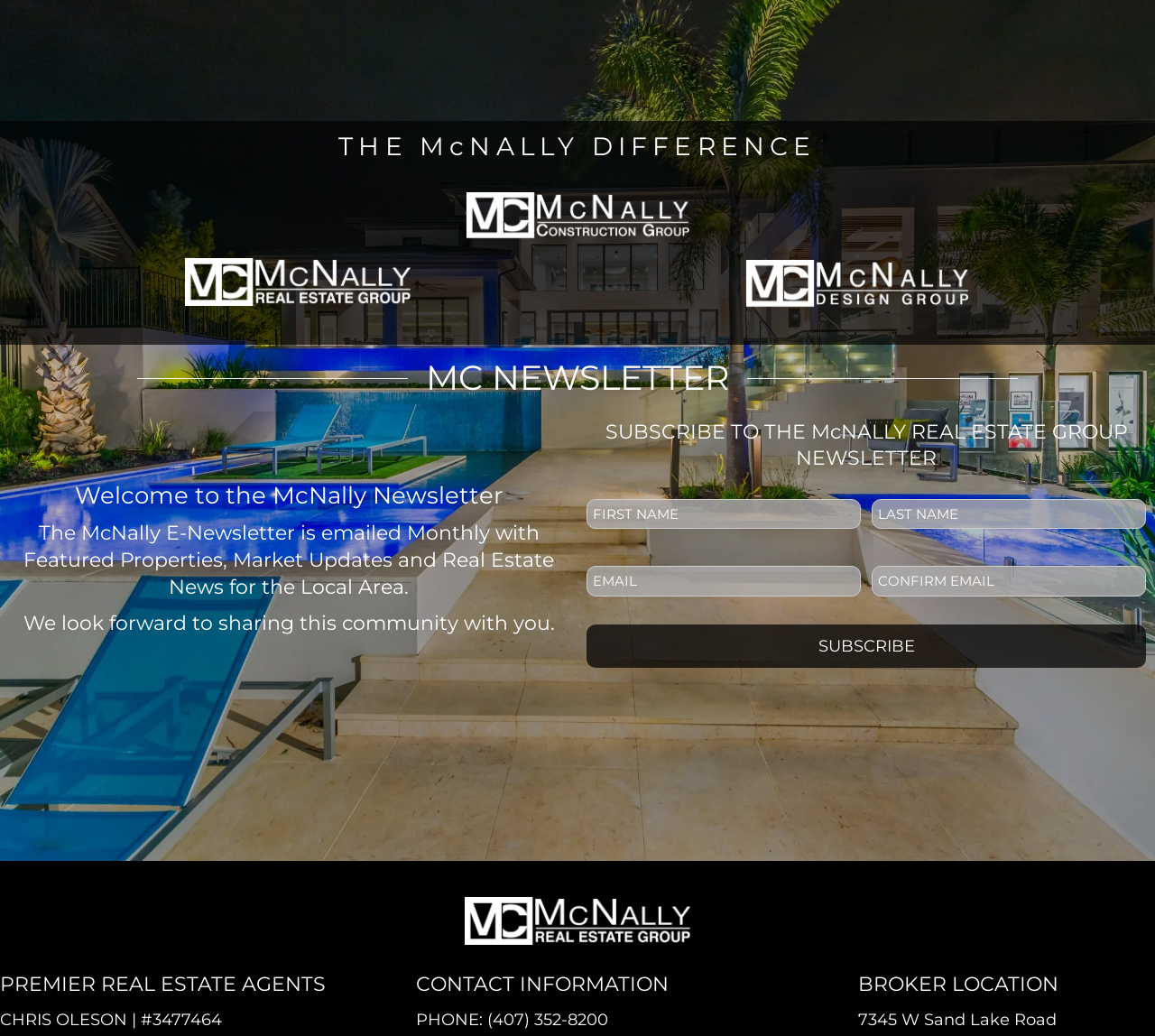Please locate the bounding box coordinates of the element that needs to be clicked to achieve the following instruction: "Call the phone number". The coordinates should be four float numbers between 0 and 1, i.e., [left, top, right, bottom].

[0.422, 0.974, 0.526, 0.993]